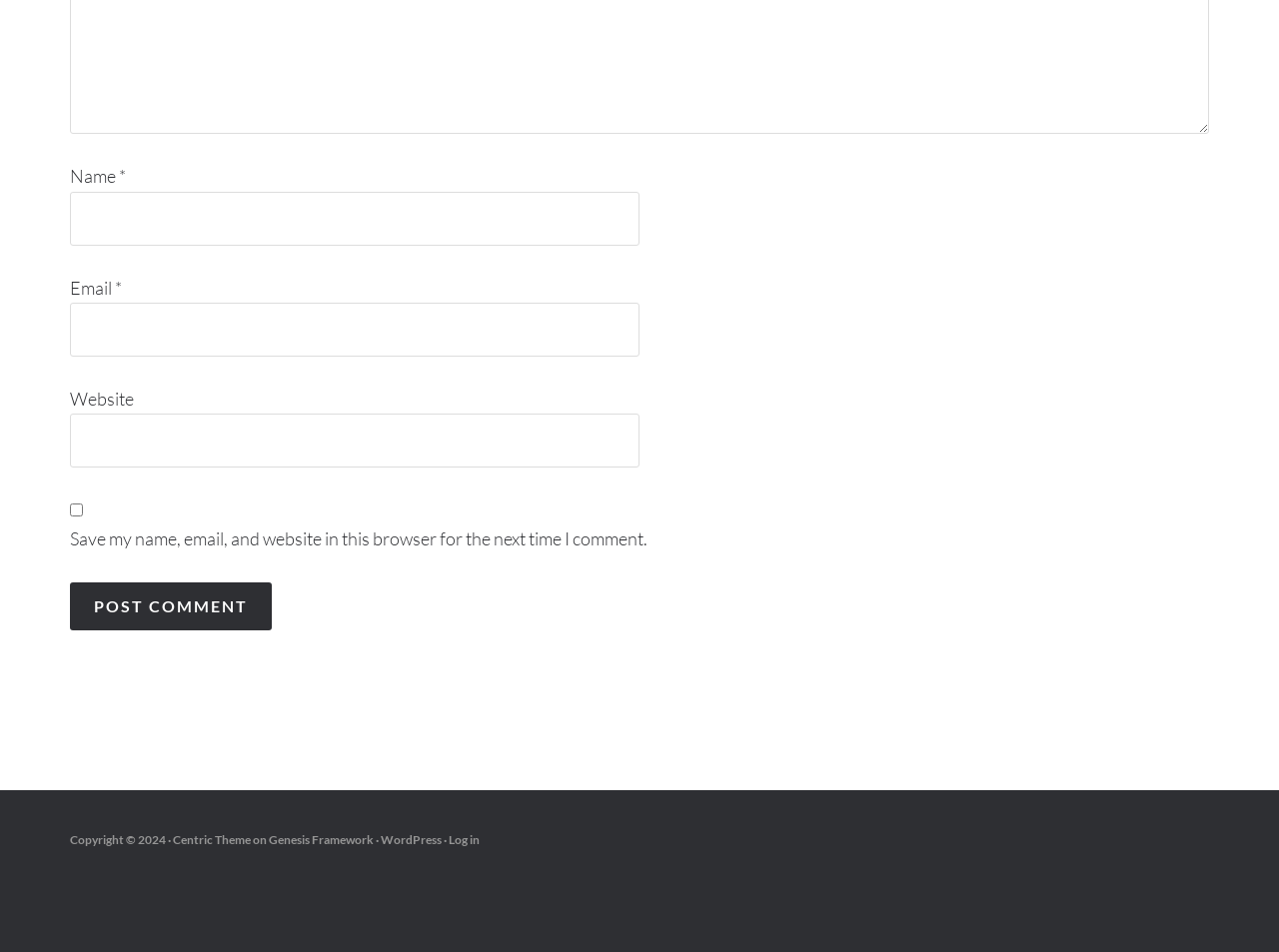Provide a brief response to the question below using one word or phrase:
What platform is the website built on?

WordPress